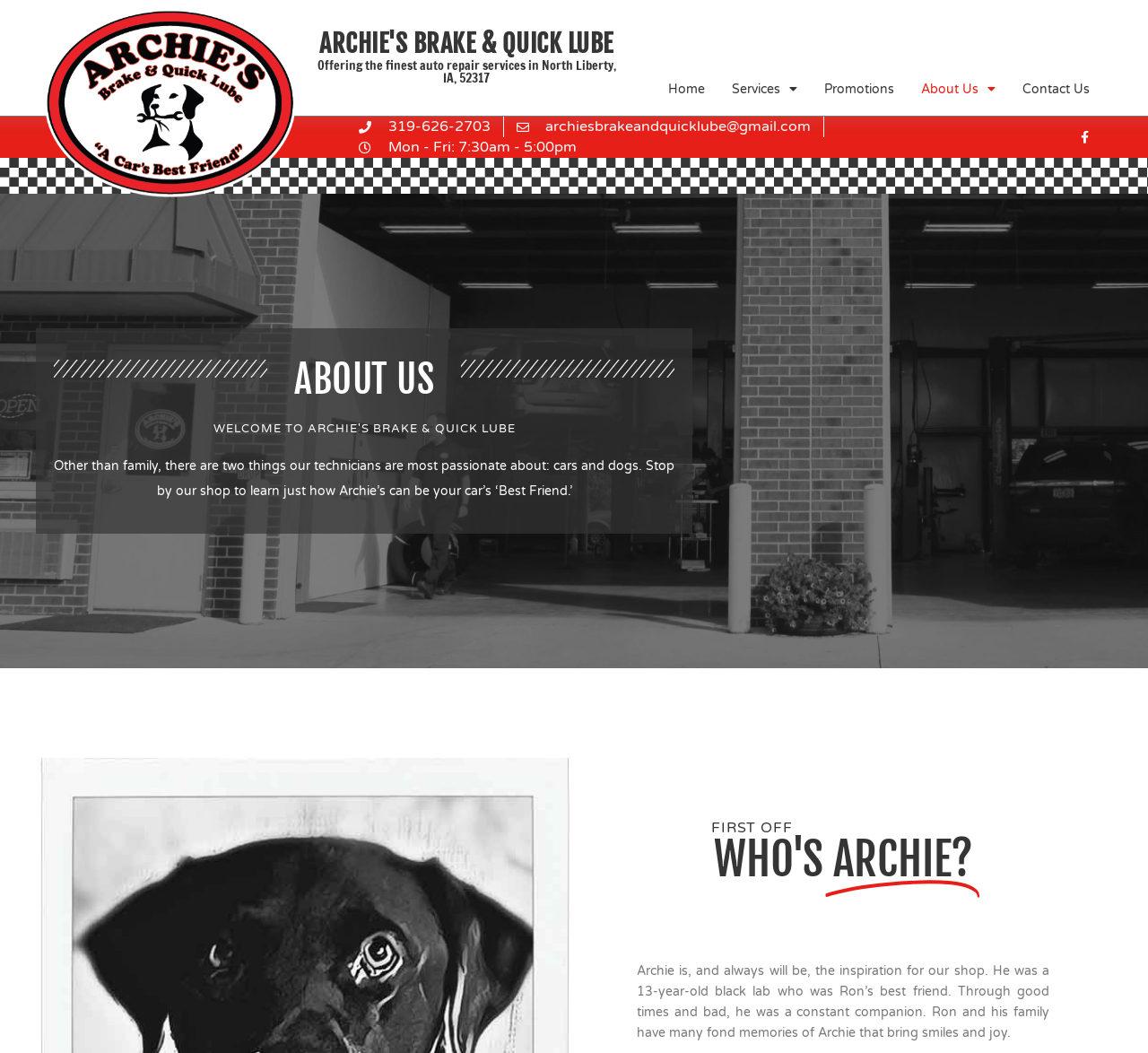What are the shop's working hours?
Please provide a comprehensive answer based on the details in the screenshot.

I found the answer by looking at the StaticText element 'Mon - Fri: 7:30am - 5:00pm' which is likely to be the shop's working hours, given its format and placement on the webpage.